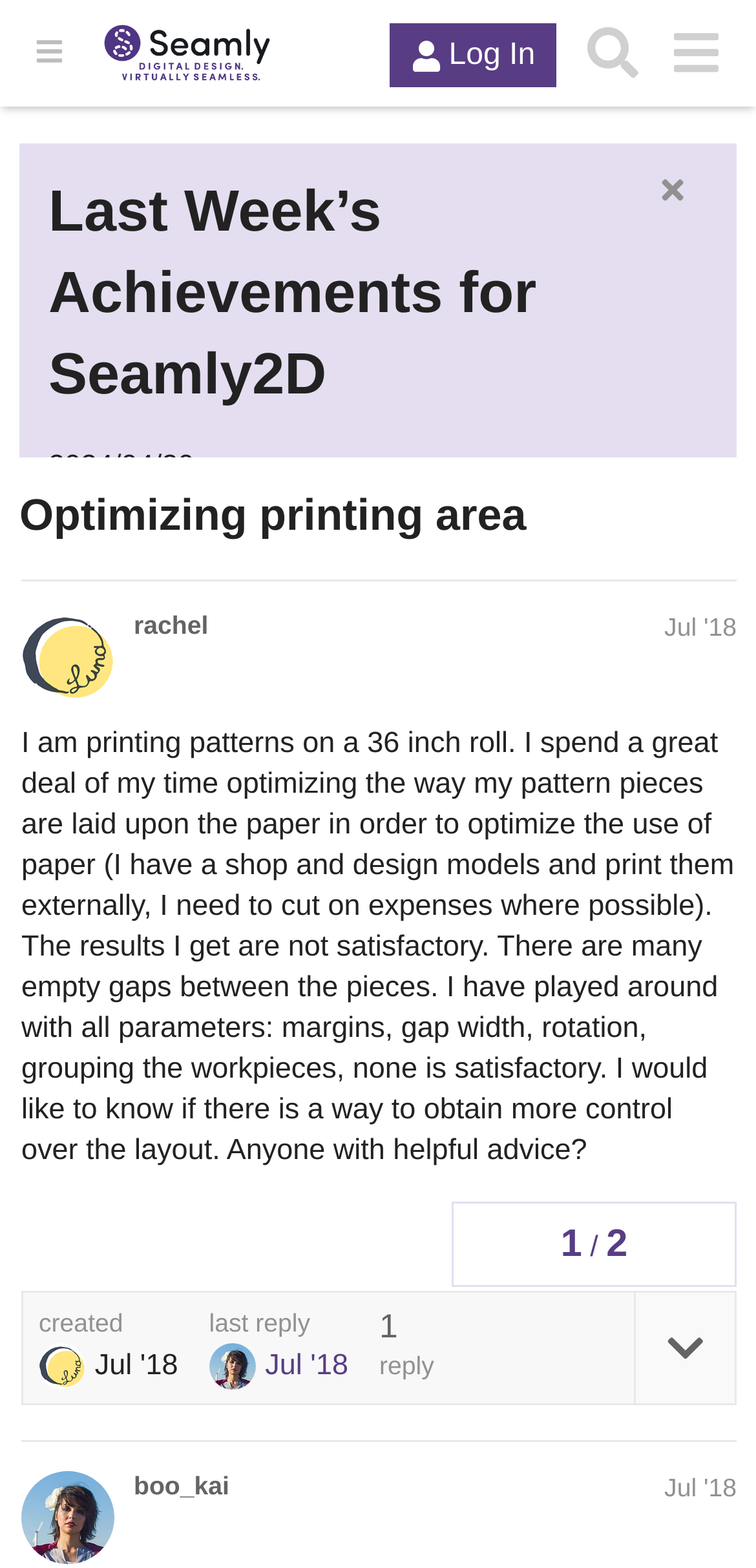What is the topic of the post by @rachel?
Using the image as a reference, give an elaborate response to the question.

The topic of the post by @rachel can be found in the heading element of the post, where it is written as 'Optimizing printing area'.